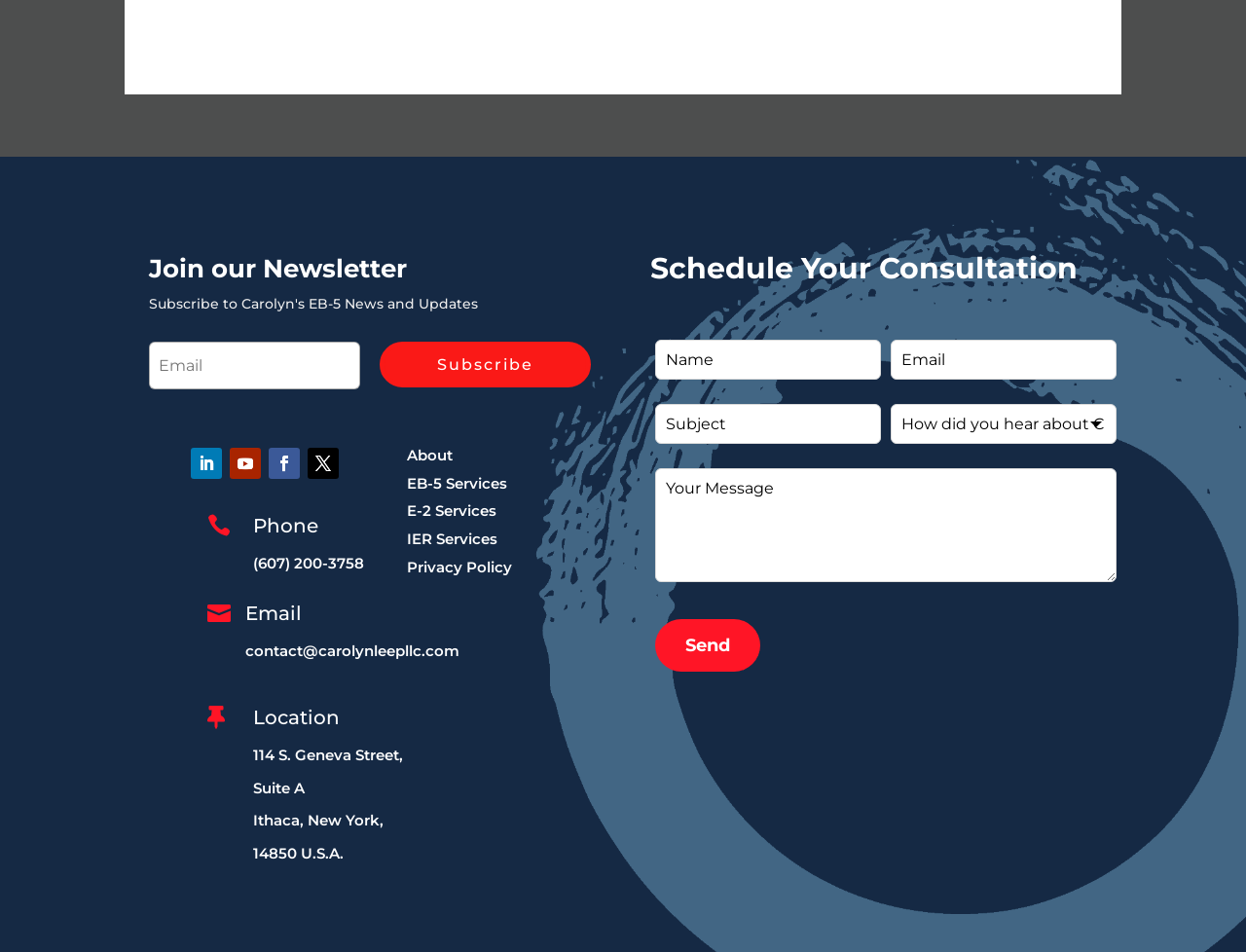Identify the bounding box coordinates of the element that should be clicked to fulfill this task: "Enter your name". The coordinates should be provided as four float numbers between 0 and 1, i.e., [left, top, right, bottom].

[0.526, 0.357, 0.707, 0.399]